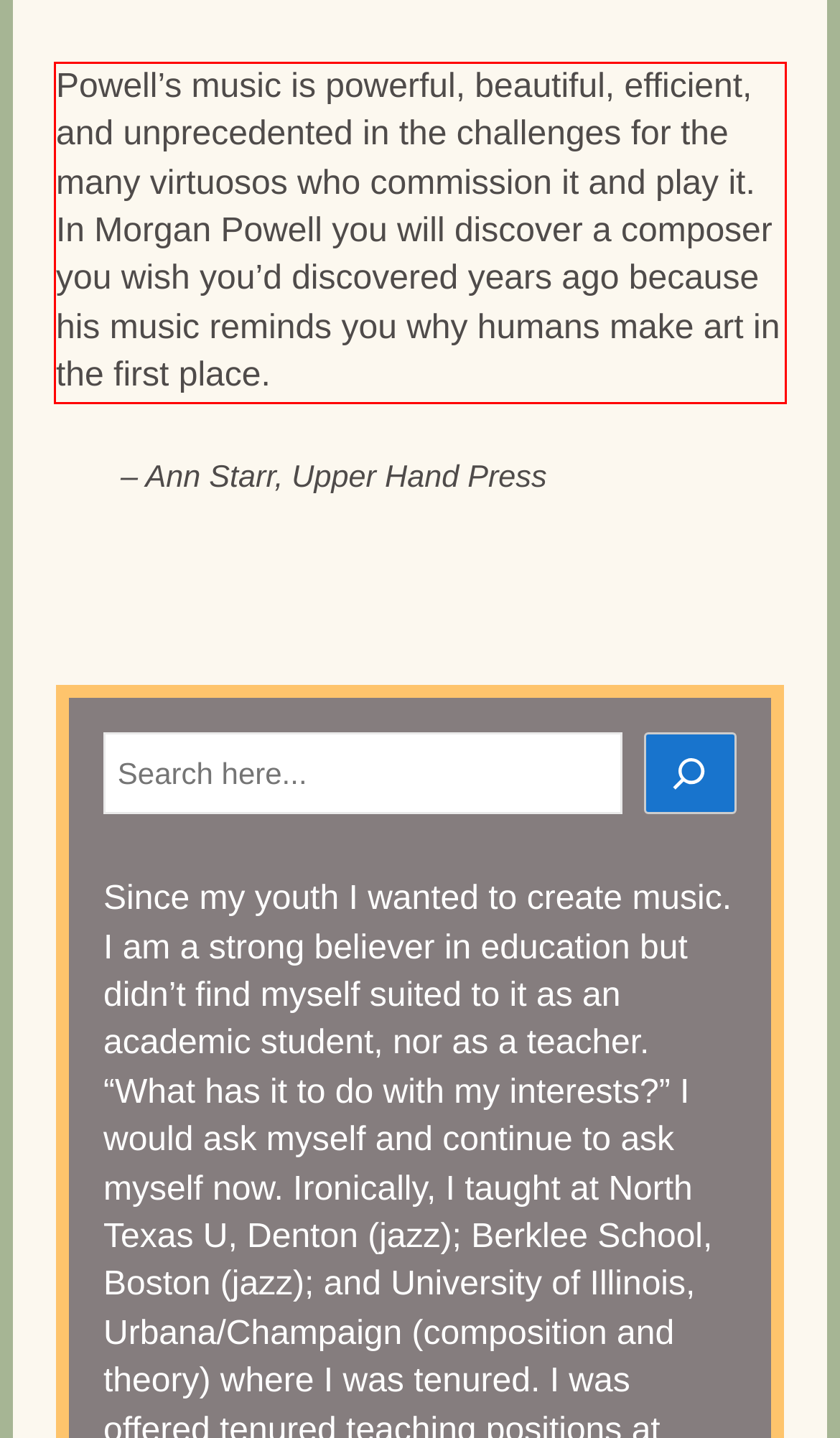You are provided with a screenshot of a webpage featuring a red rectangle bounding box. Extract the text content within this red bounding box using OCR.

Powell’s music is powerful, beautiful, efficient, and unprecedented in the challenges for the many virtuosos who commission it and play it. In Morgan Powell you will discover a composer you wish you’d discovered years ago because his music reminds you why humans make art in the first place.